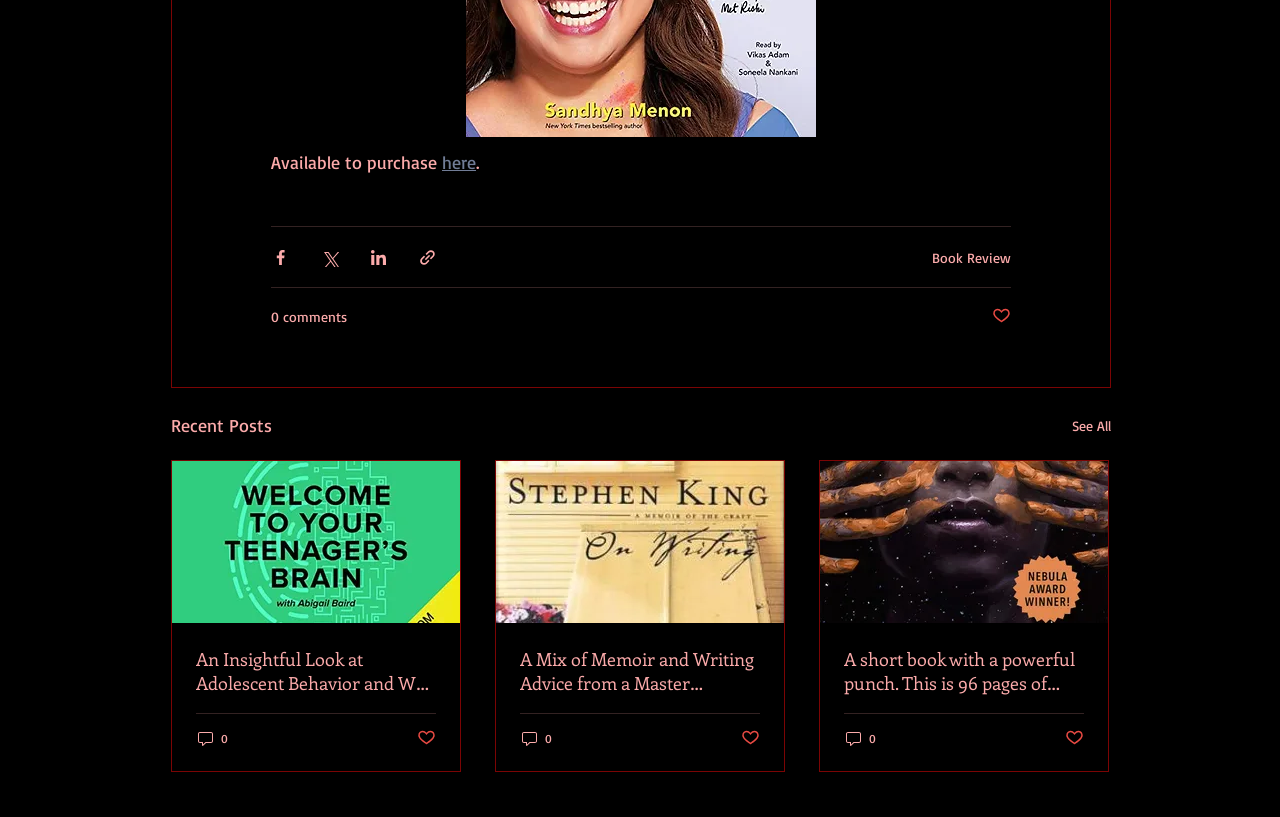Use the details in the image to answer the question thoroughly: 
What is the purpose of the 'Post not marked as liked' button?

I analyzed the button's context and inferred that the 'Post not marked as liked' button is used to like a post, as it is located near the comment count and article title.